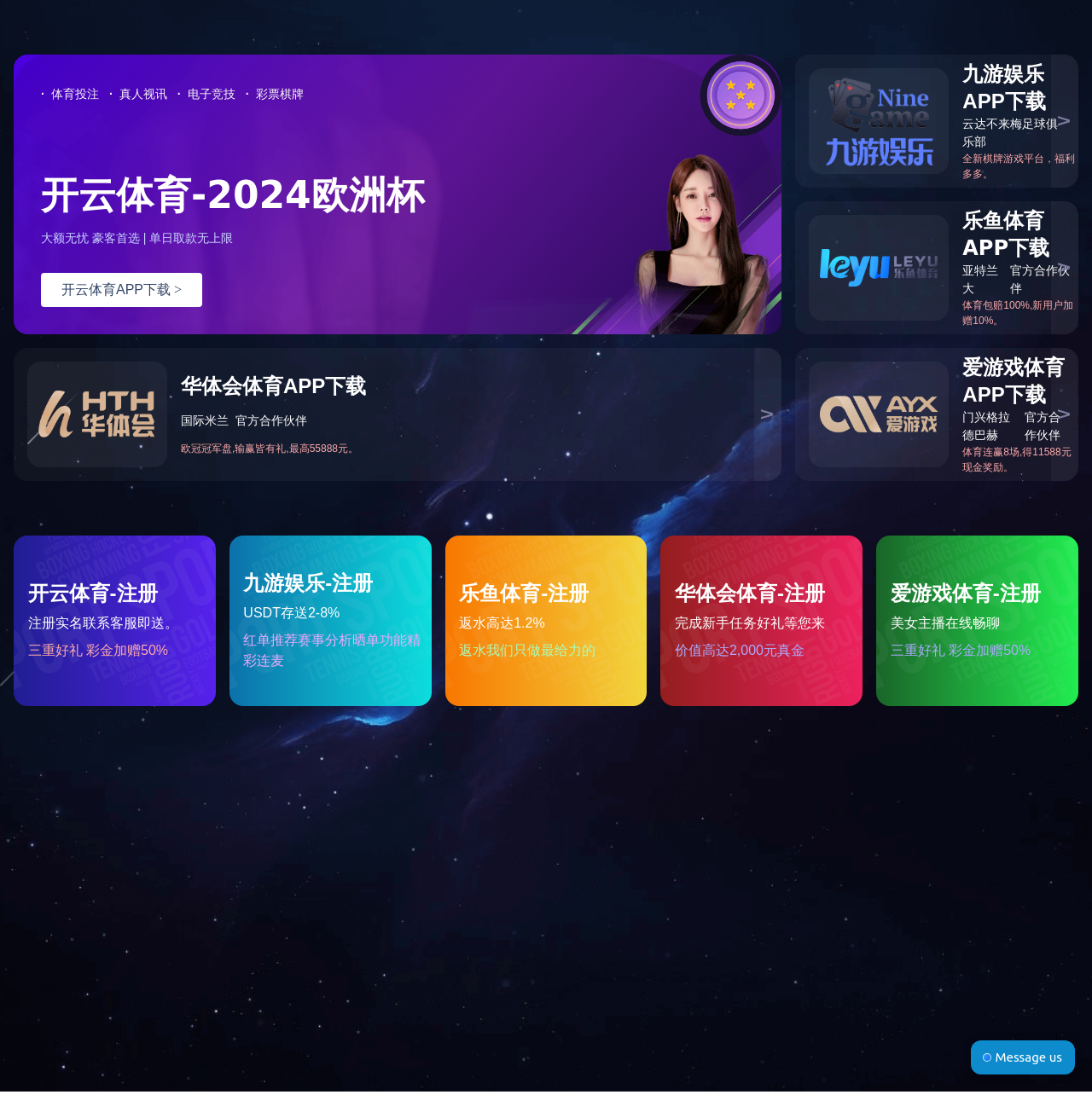Pinpoint the bounding box coordinates of the clickable element needed to complete the instruction: "View '产品展示'". The coordinates should be provided as four float numbers between 0 and 1: [left, top, right, bottom].

[0.111, 0.606, 0.182, 0.625]